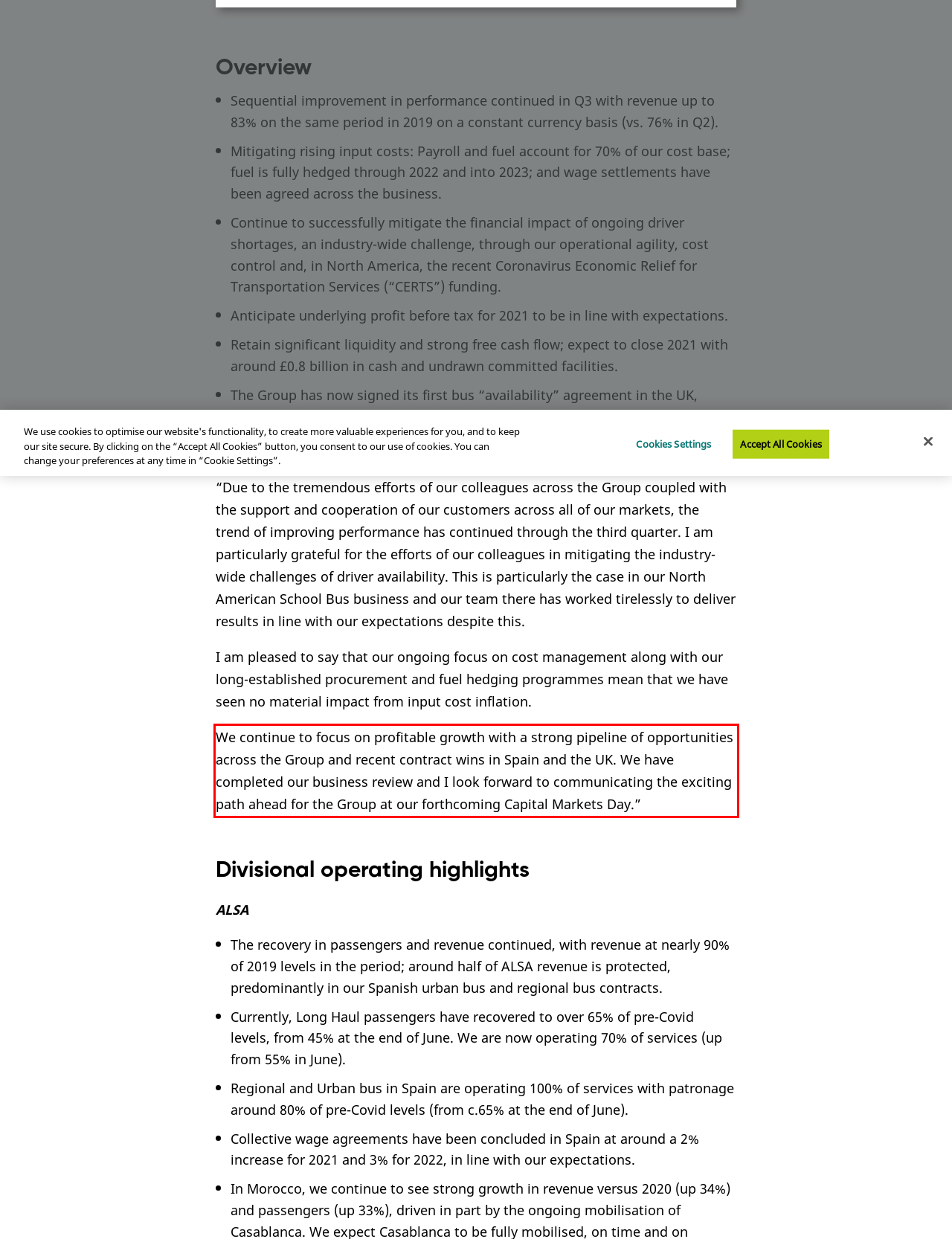With the given screenshot of a webpage, locate the red rectangle bounding box and extract the text content using OCR.

We continue to focus on profitable growth with a strong pipeline of opportunities across the Group and recent contract wins in Spain and the UK. We have completed our business review and I look forward to communicating the exciting path ahead for the Group at our forthcoming Capital Markets Day.”